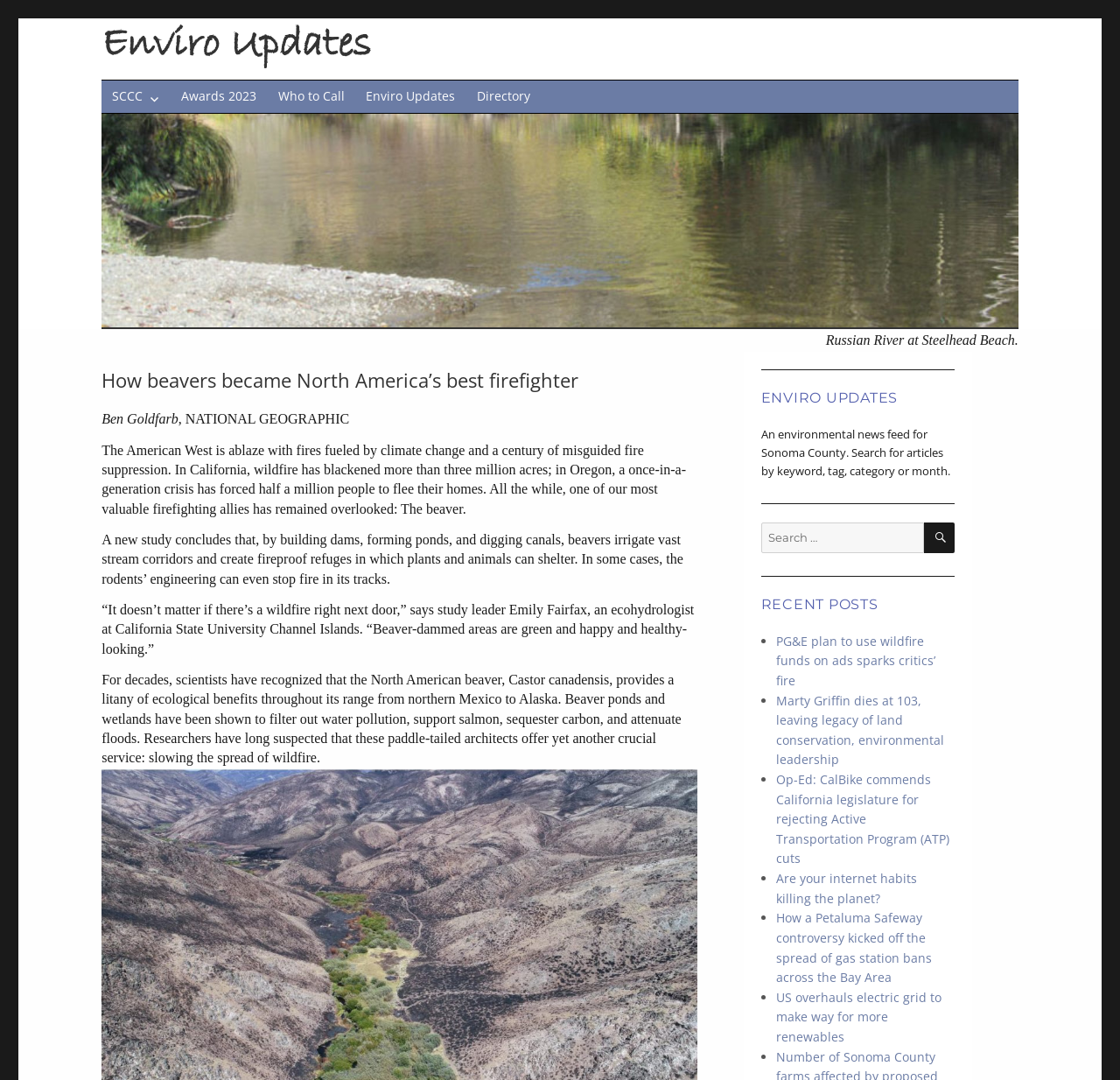Determine the bounding box coordinates of the element that should be clicked to execute the following command: "Search for articles by keyword".

[0.679, 0.484, 0.825, 0.512]